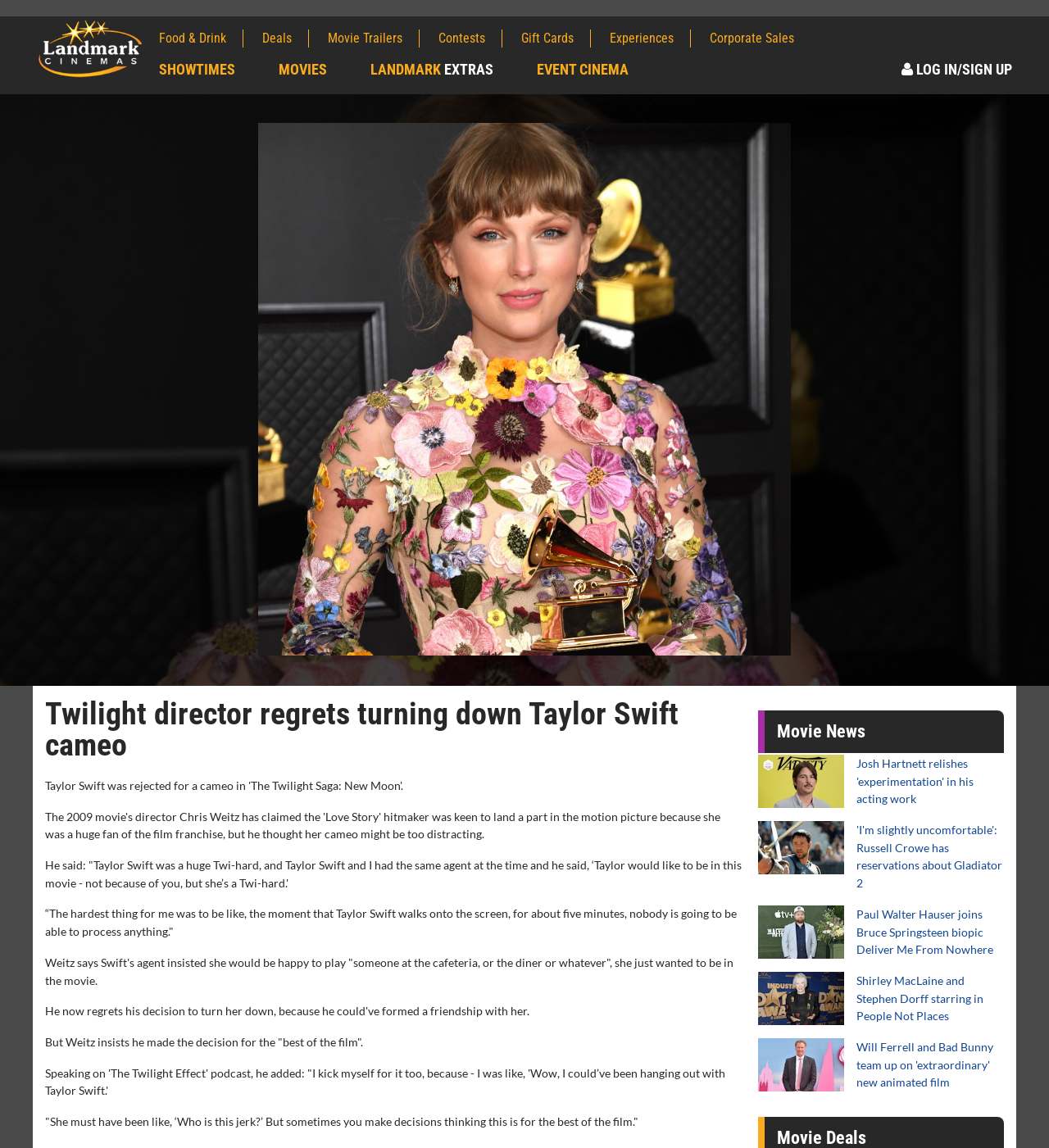Please identify the bounding box coordinates of the area I need to click to accomplish the following instruction: "View 'Movie Trailers'".

[0.313, 0.026, 0.4, 0.041]